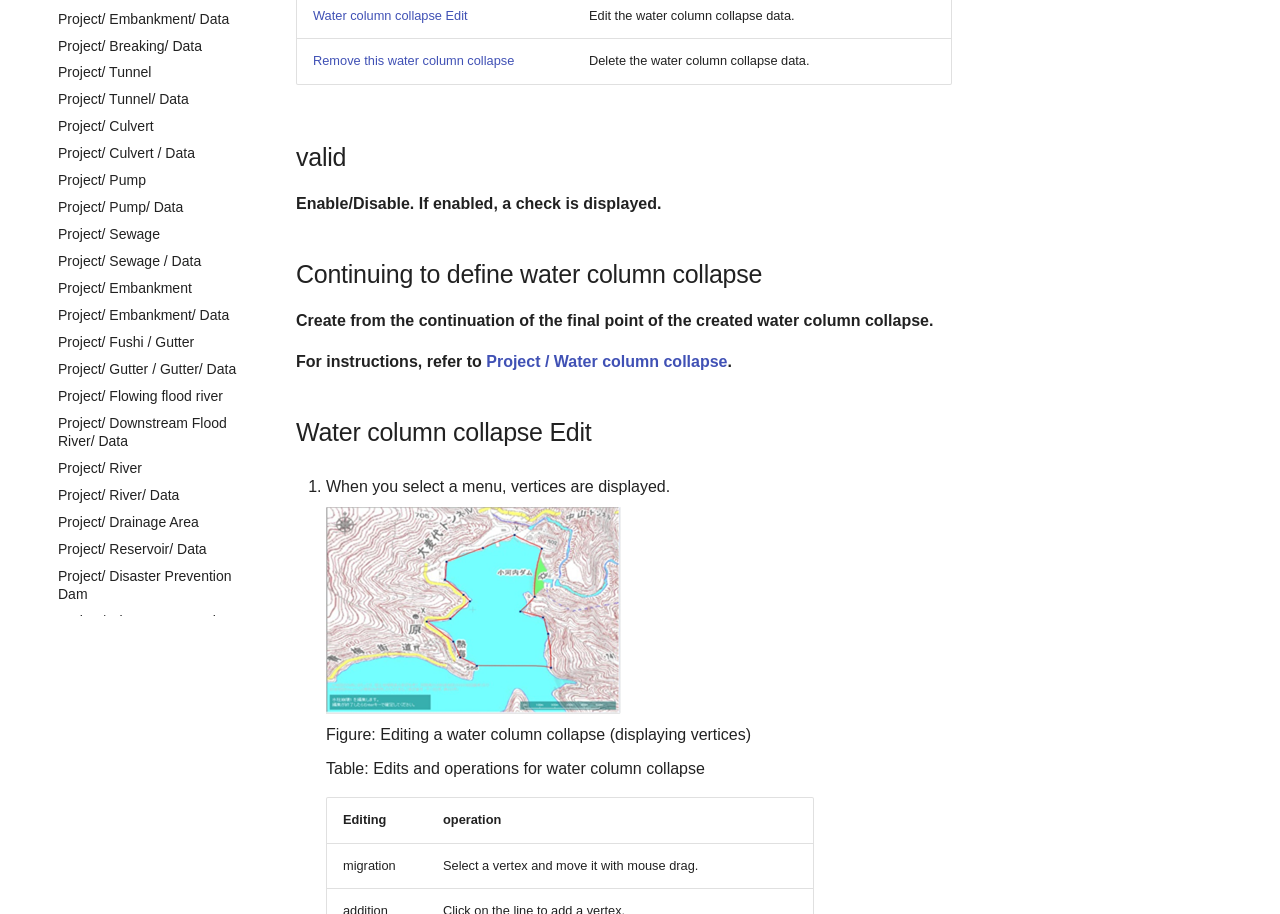Provide the bounding box coordinates for the specified HTML element described in this description: "Project/ Gutter / Gutter/ Data". The coordinates should be four float numbers ranging from 0 to 1, in the format [left, top, right, bottom].

[0.045, 0.394, 0.197, 0.414]